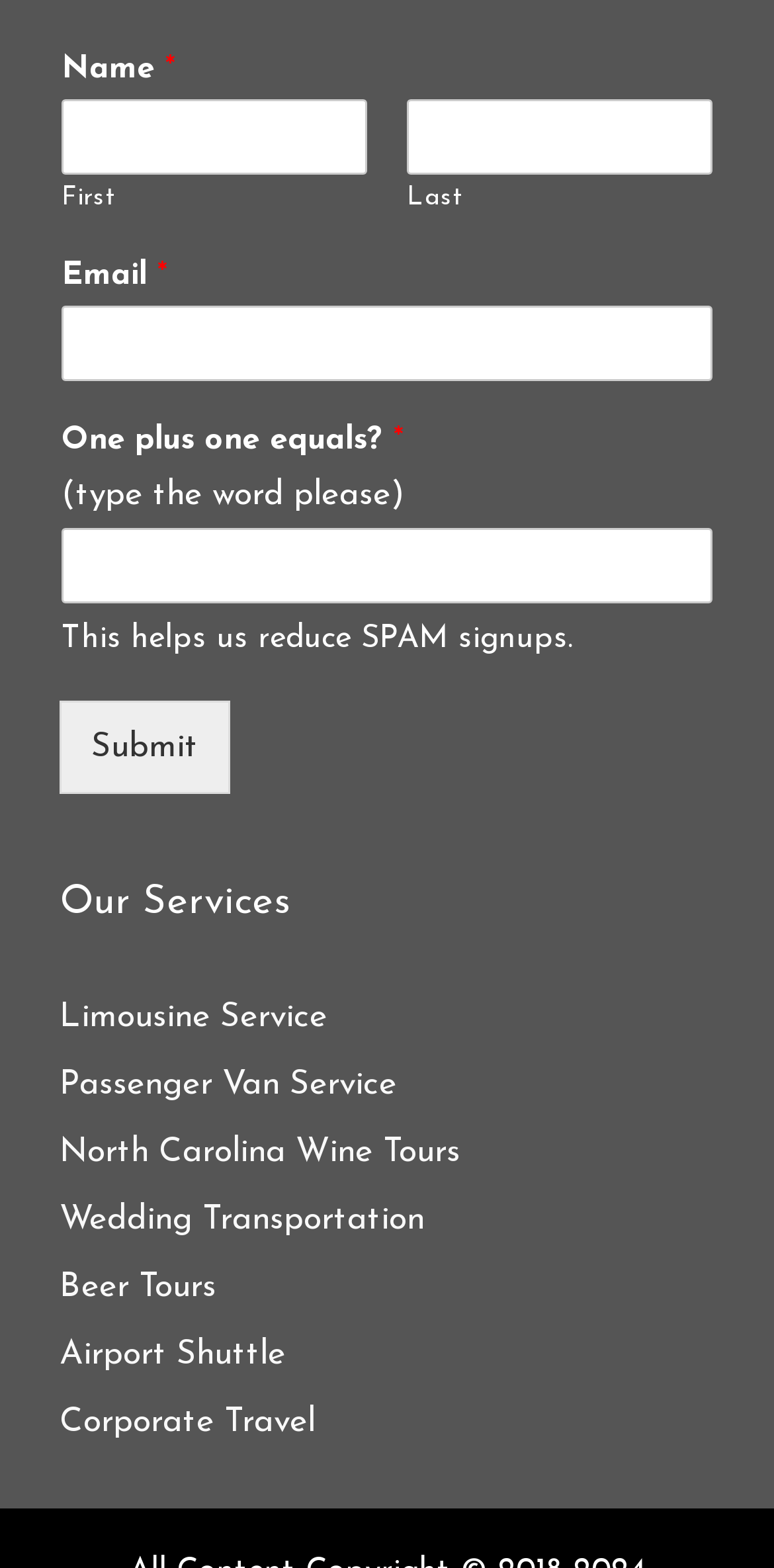Based on the visual content of the image, answer the question thoroughly: What is the required format for the 'Name' field?

The 'Name' field is split into two textboxes, 'Name * First' and 'Last', suggesting that the required format is to enter both first and last names.